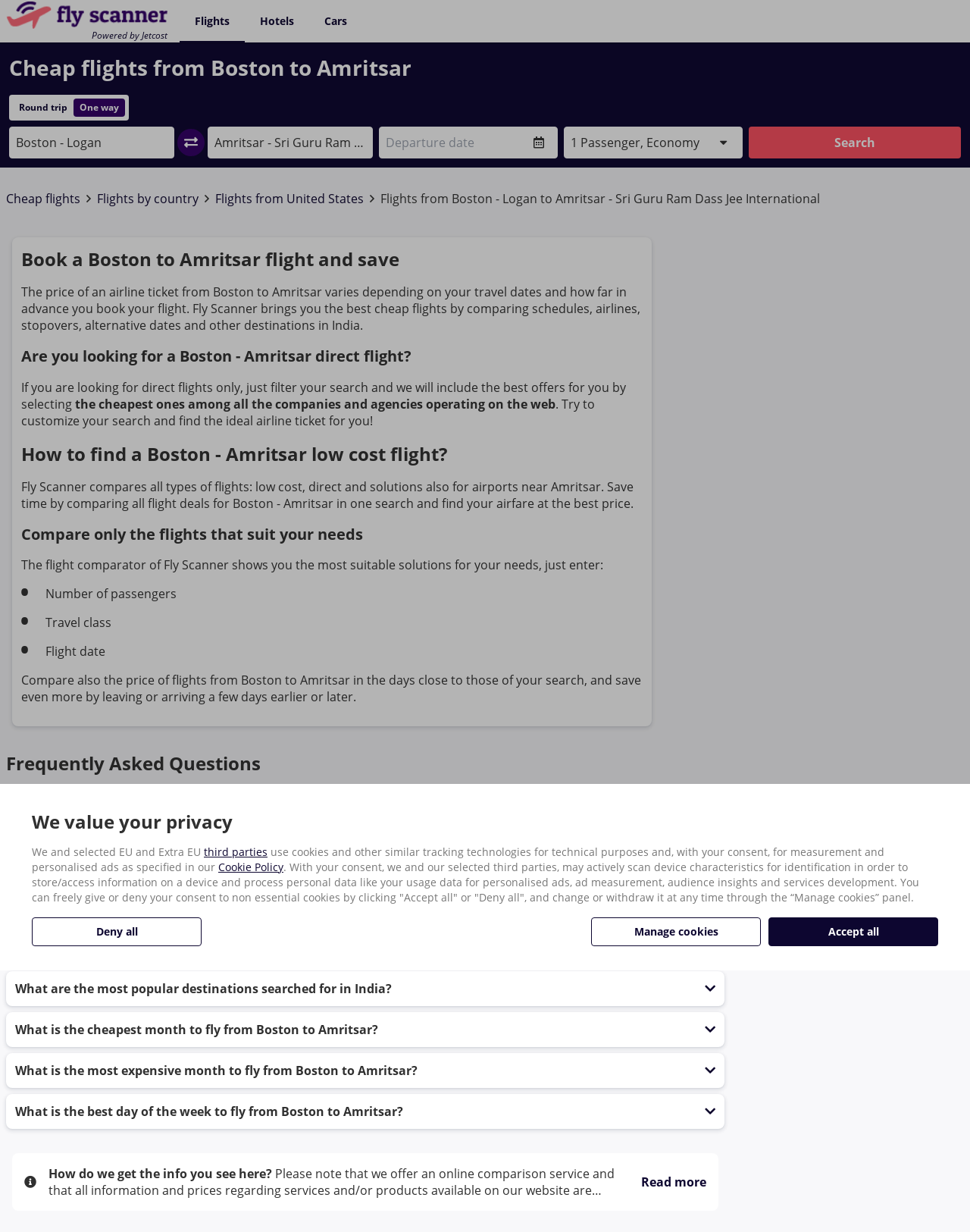Create a detailed summary of the webpage's content and design.

This webpage is a flight search engine that allows users to compare prices and book flights from Boston to Amritsar. At the top of the page, there is a logo and a navigation menu with links to "Flights", "Hotels", and "Cars". Below the navigation menu, there is a search form where users can enter their travel details, including departure and arrival places, dates, and number of passengers.

The search form is divided into three sections: departure place, arrival place, and travel dates. Each section has a text box where users can enter their information. There is also a "Search" button at the bottom of the form.

On the left side of the page, there are several links to related pages, including "Cheap flights", "Flights by country", and "Flights from United States". Below these links, there is a heading that reads "Book a Boston to Amritsar flight and save" followed by a paragraph of text that explains how to find cheap flights.

The main content of the page is divided into several sections, each with a heading and a paragraph of text. The sections include "Are you looking for a Boston - Amritsar direct flight?", "How to find a Boston - Amritsar low cost flight?", and "Compare only the flights that suit your needs". Each section provides information and tips on how to find the best flights for your needs.

At the bottom of the page, there are several frequently asked questions (FAQs) about flights from Boston to Amritsar, including "How much does a Boston - Amritsar flight cost?", "How far is Boston from Amritsar?", and "What are the airports in Amritsar?". There is also a section that explains how the website gets its information.

Finally, there is a privacy notice at the bottom of the page that explains how the website uses cookies and other tracking technologies. Users can manage their cookie preferences by clicking on the "Manage cookies" button.